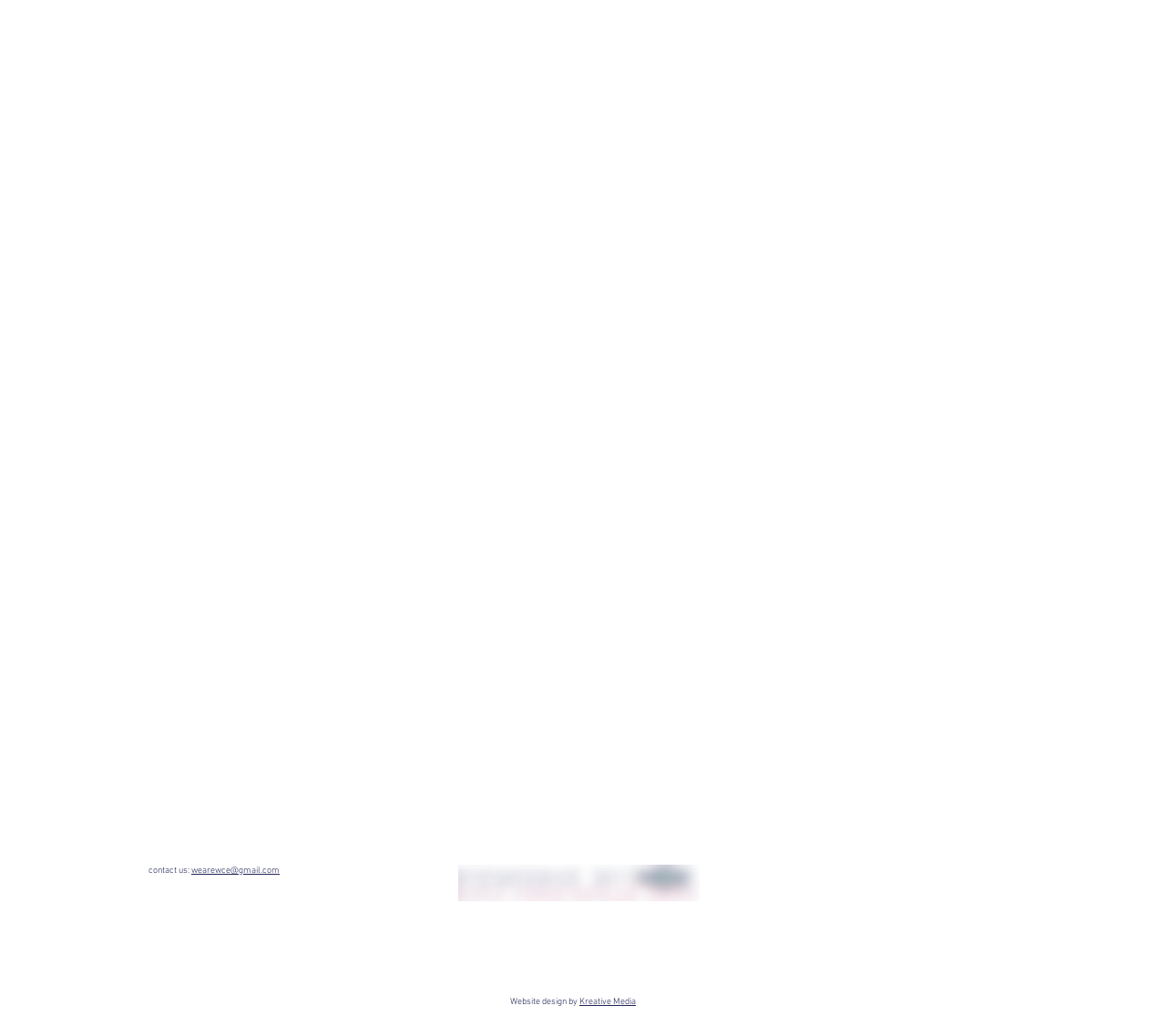Determine the bounding box for the described UI element: "aria-label="Pinterest"".

[0.498, 0.919, 0.517, 0.941]